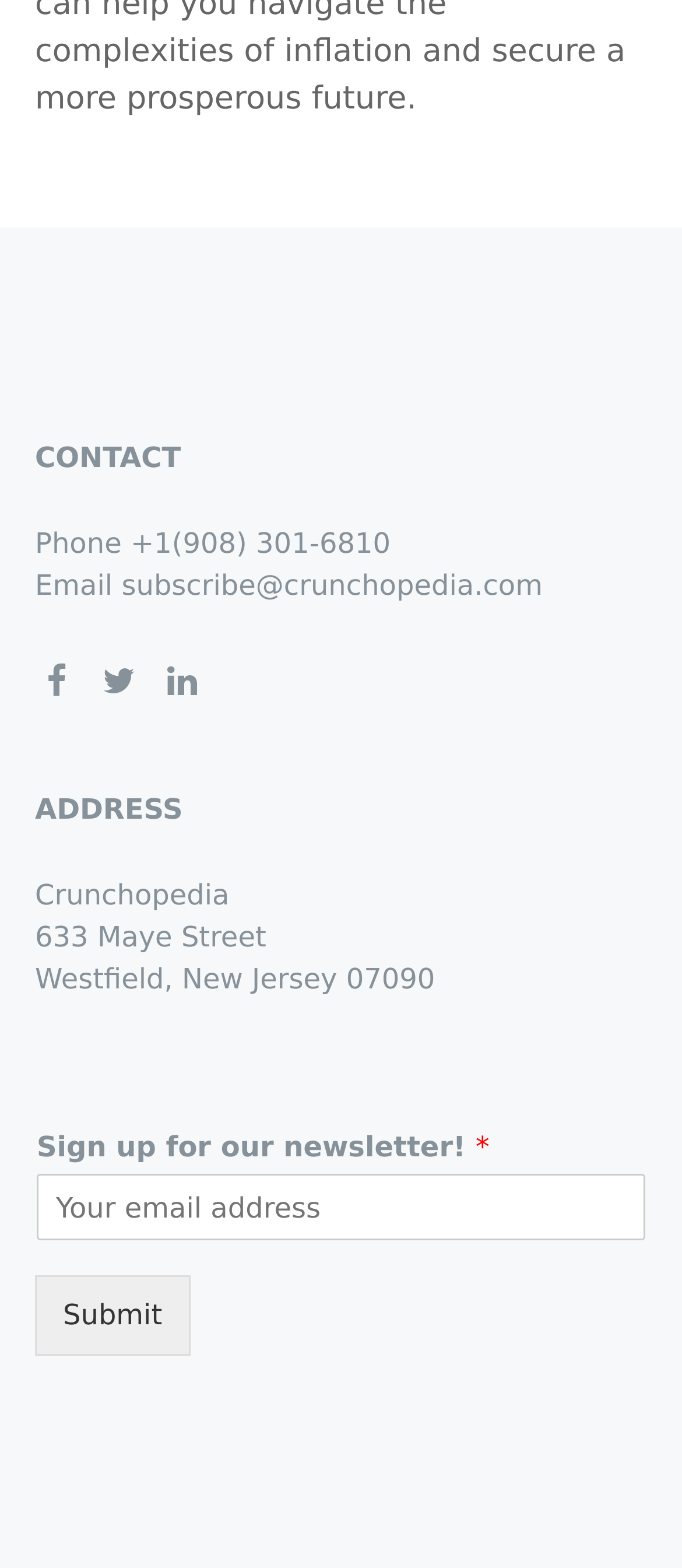Could you highlight the region that needs to be clicked to execute the instruction: "Visit Facebook page"?

[0.051, 0.421, 0.113, 0.45]